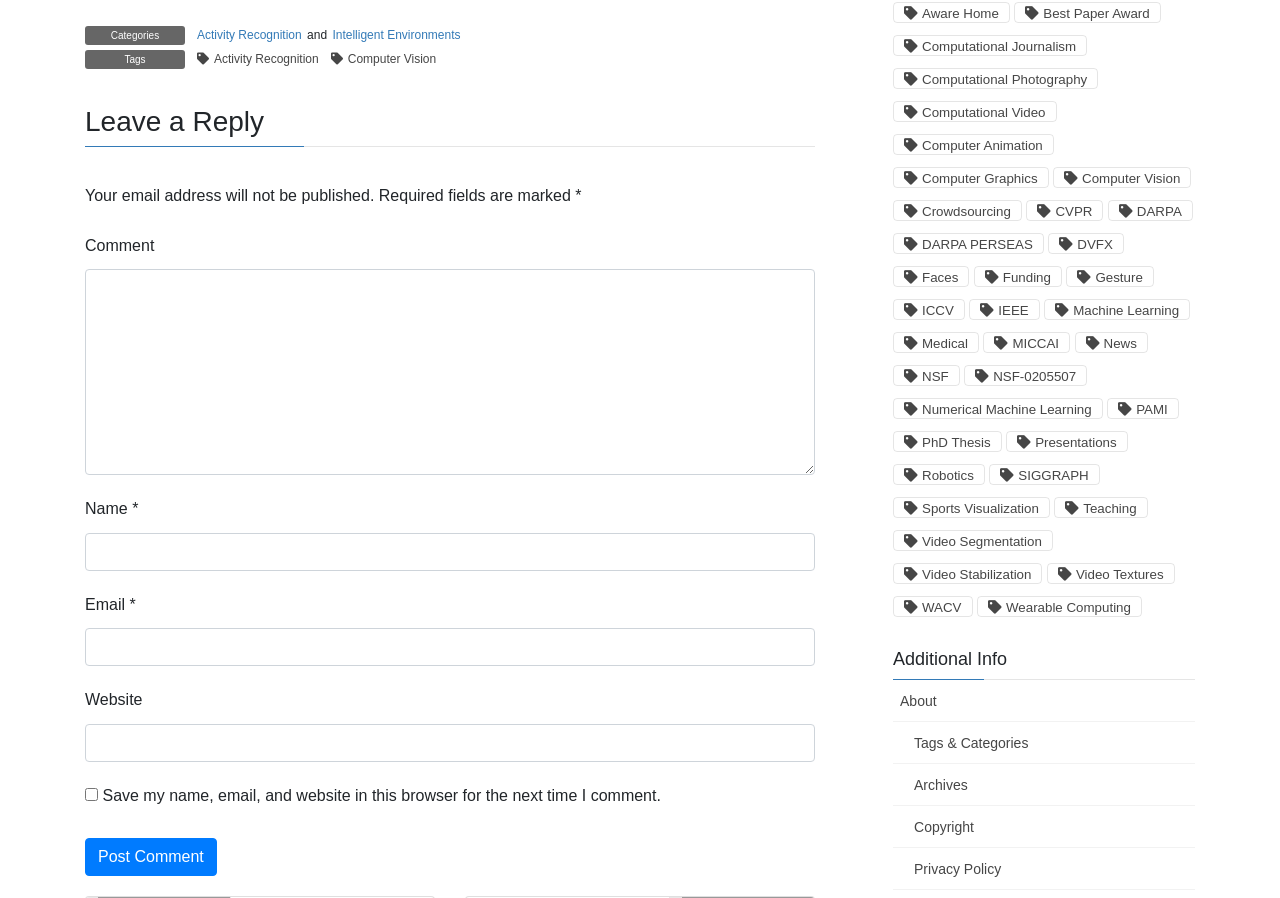What is the purpose of the text box labeled 'Comment'?
Using the image as a reference, answer the question in detail.

Based on the webpage structure, the text box labeled 'Comment' is located below the 'Leave a Reply' heading, indicating that it is intended for users to leave a comment or reply to a post.